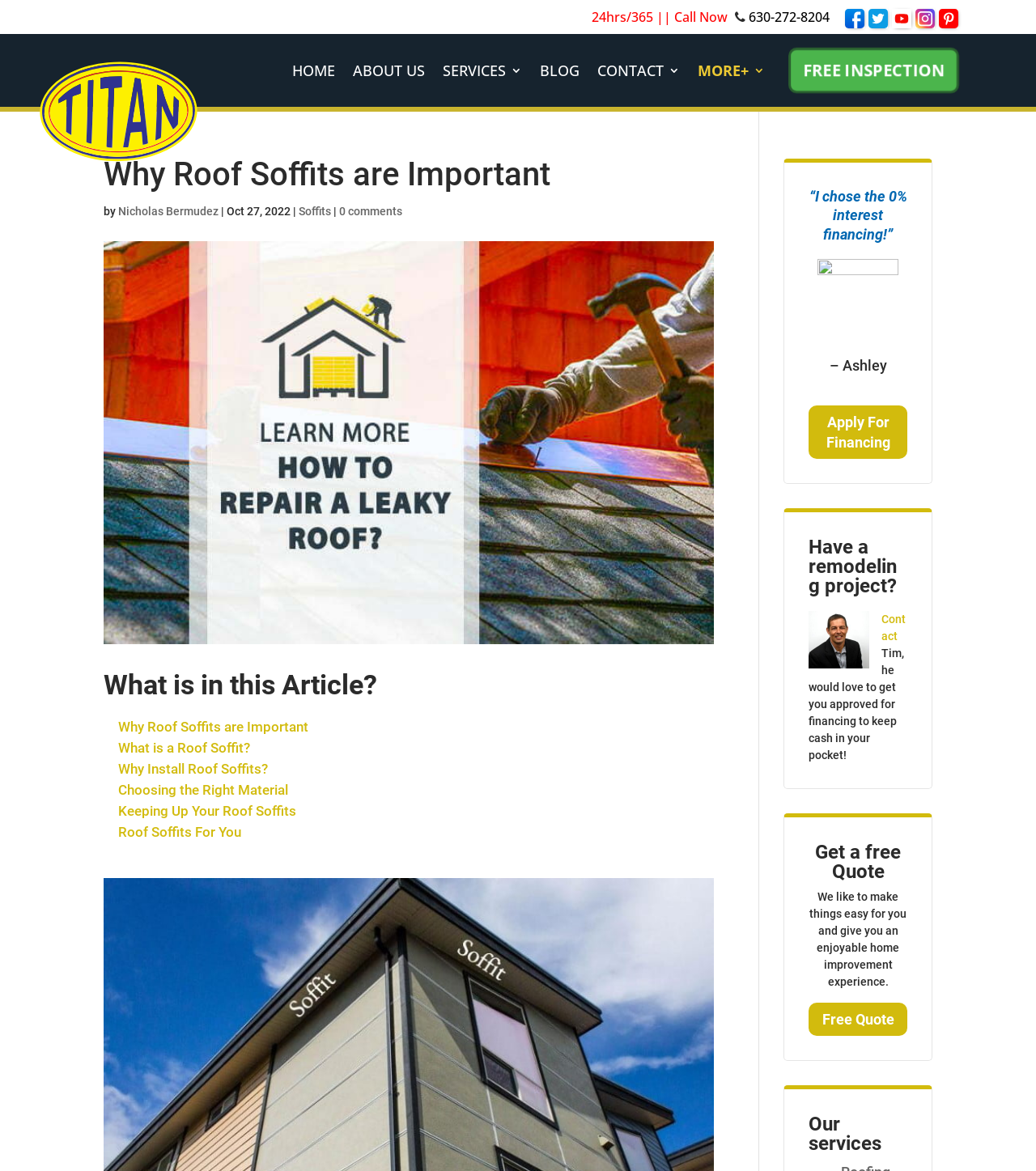What is the topic of the article?
Please analyze the image and answer the question with as much detail as possible.

I found the topic by looking at the main heading of the webpage, which says 'Why Roof Soffits are Important'.